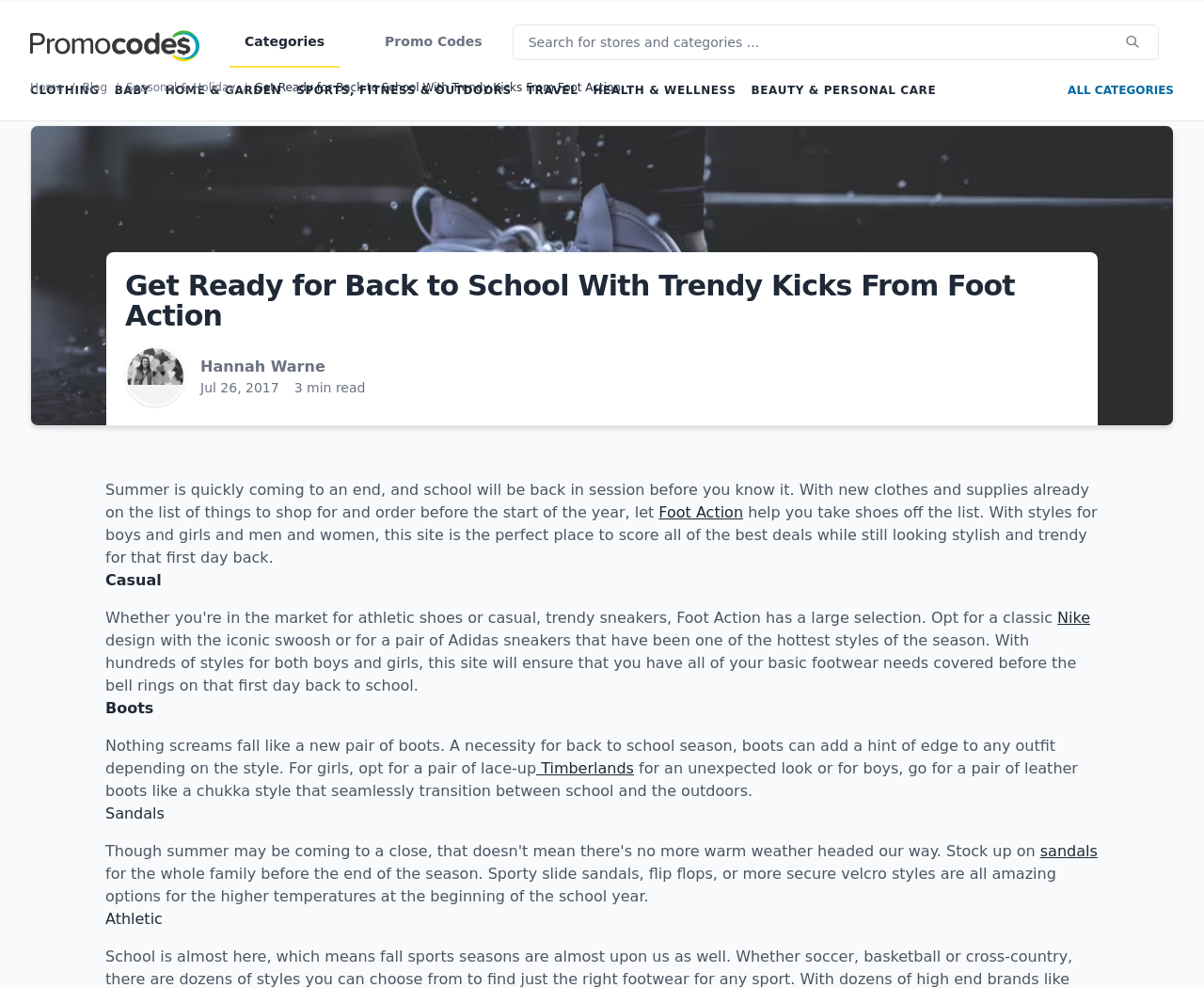Provide the bounding box coordinates for the UI element described in this sentence: "Rev. Dr. Bruce Havens". The coordinates should be four float values between 0 and 1, i.e., [left, top, right, bottom].

None